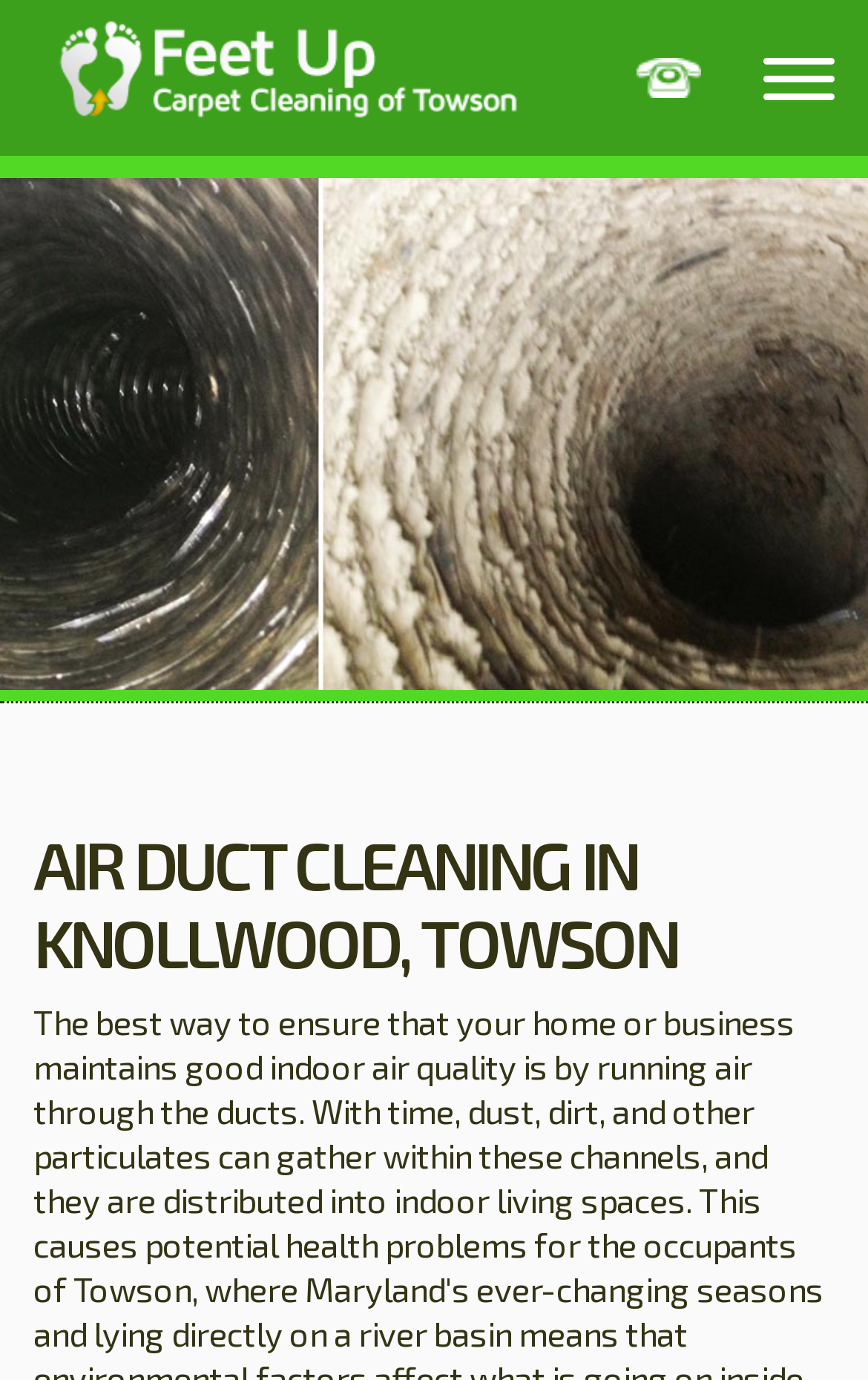Show the bounding box coordinates of the region that should be clicked to follow the instruction: "Call the phone number."

[0.733, 0.042, 0.808, 0.071]